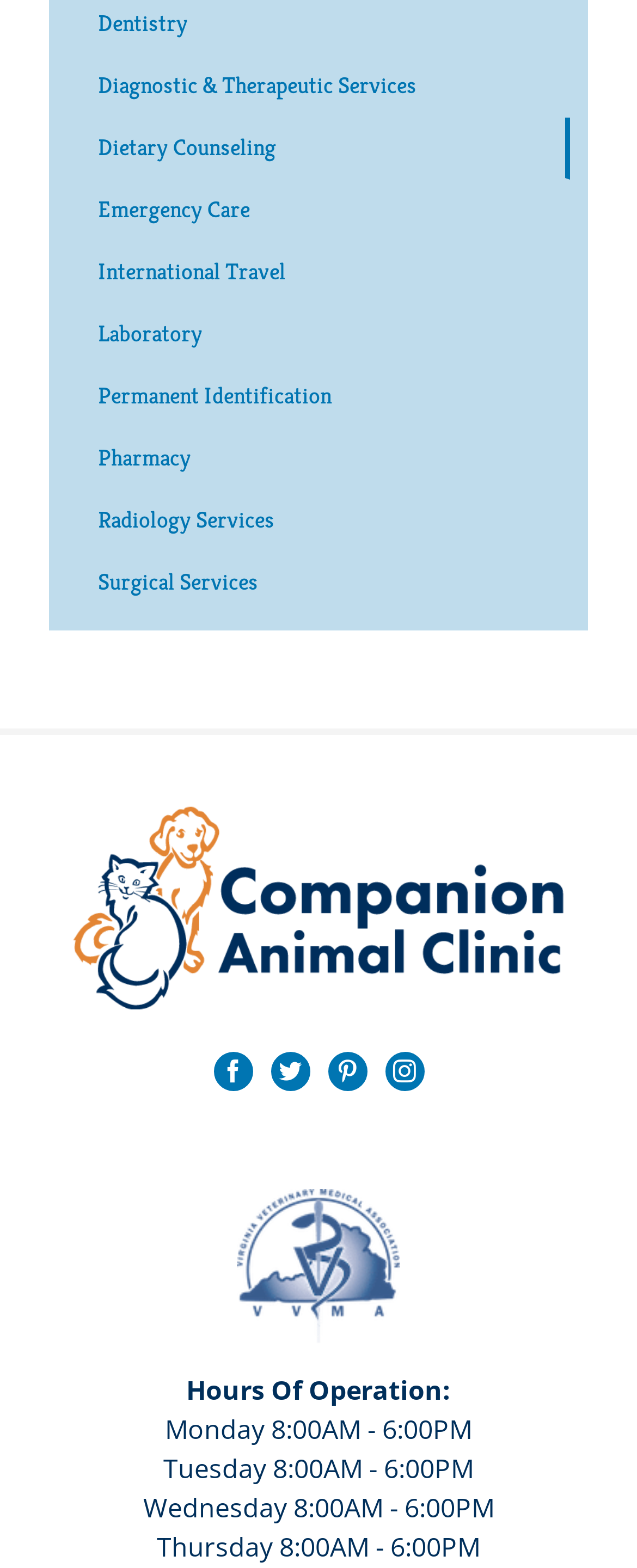From the image, can you give a detailed response to the question below:
What is the time of operation on Monday?

I looked at the hours of operation section on the webpage and found that the time of operation on Monday is from 8:00AM to 6:00PM.